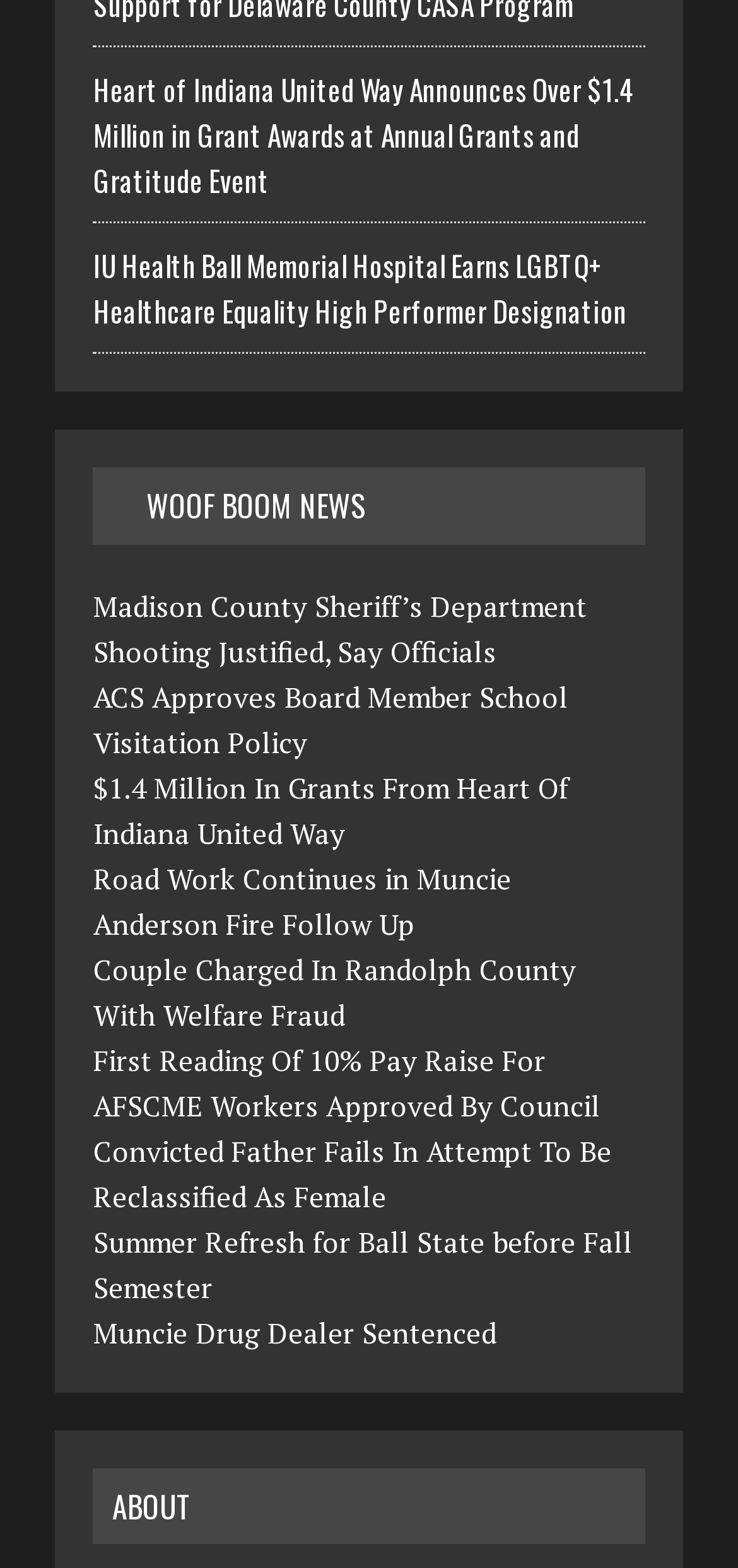What is the name of the hospital that earned LGBTQ+ Healthcare Equality High Performer Designation?
Give a one-word or short-phrase answer derived from the screenshot.

IU Health Ball Memorial Hospital